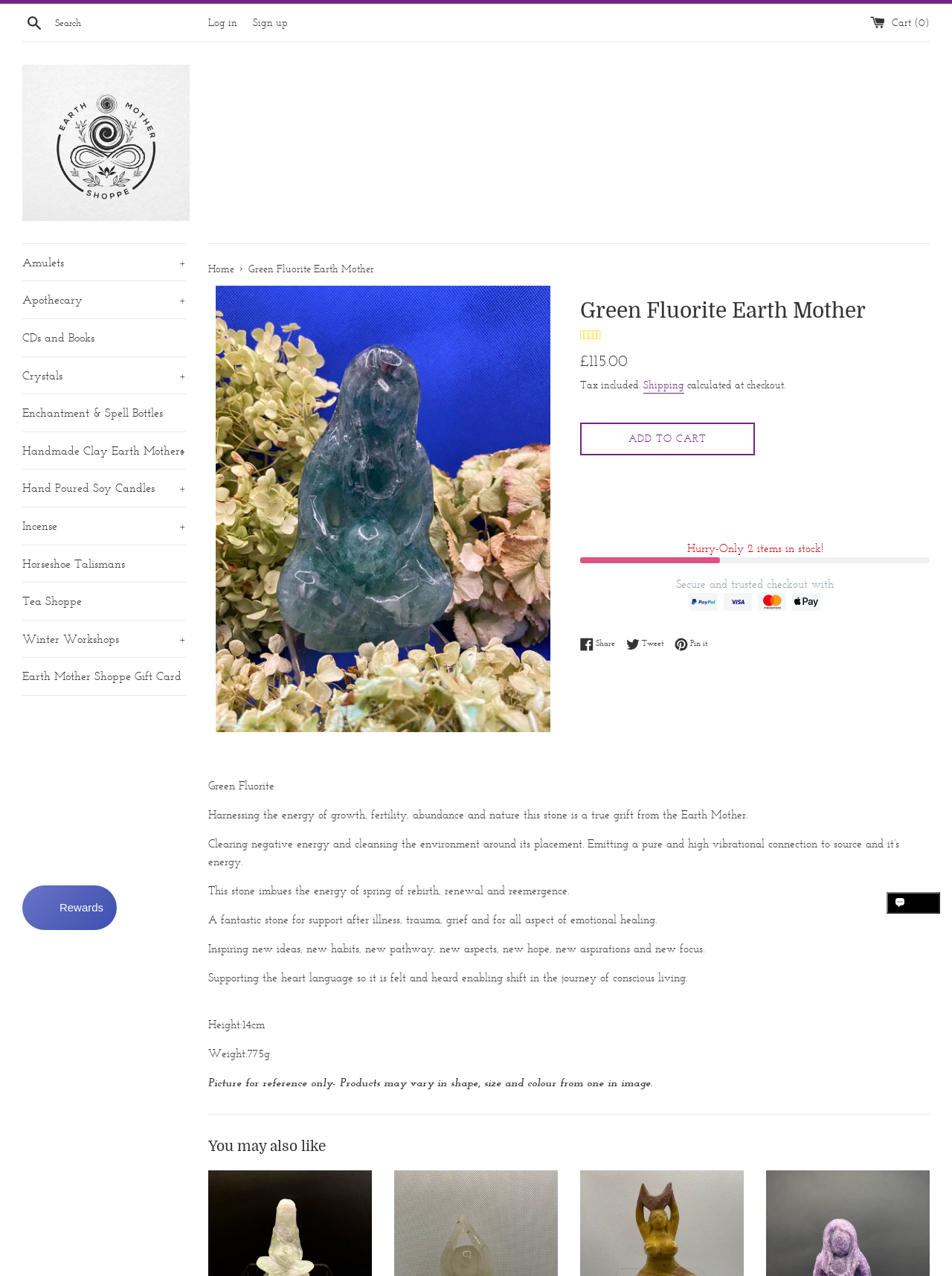Pinpoint the bounding box coordinates of the clickable area needed to execute the instruction: "Log in to your account". The coordinates should be specified as four float numbers between 0 and 1, i.e., [left, top, right, bottom].

[0.219, 0.013, 0.249, 0.022]